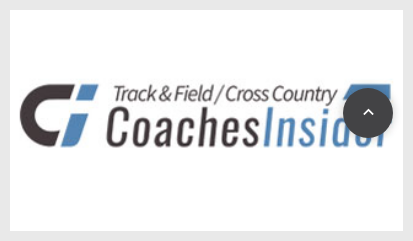What is the purpose of CoachesInsider?
Make sure to answer the question with a detailed and comprehensive explanation.

The logo encapsulates the spirit of athletic coaching and support, aimed at providing resources and insights for coaches and athletes in track and cross country disciplines, highlighting the organization's commitment to fostering excellence in these sports.